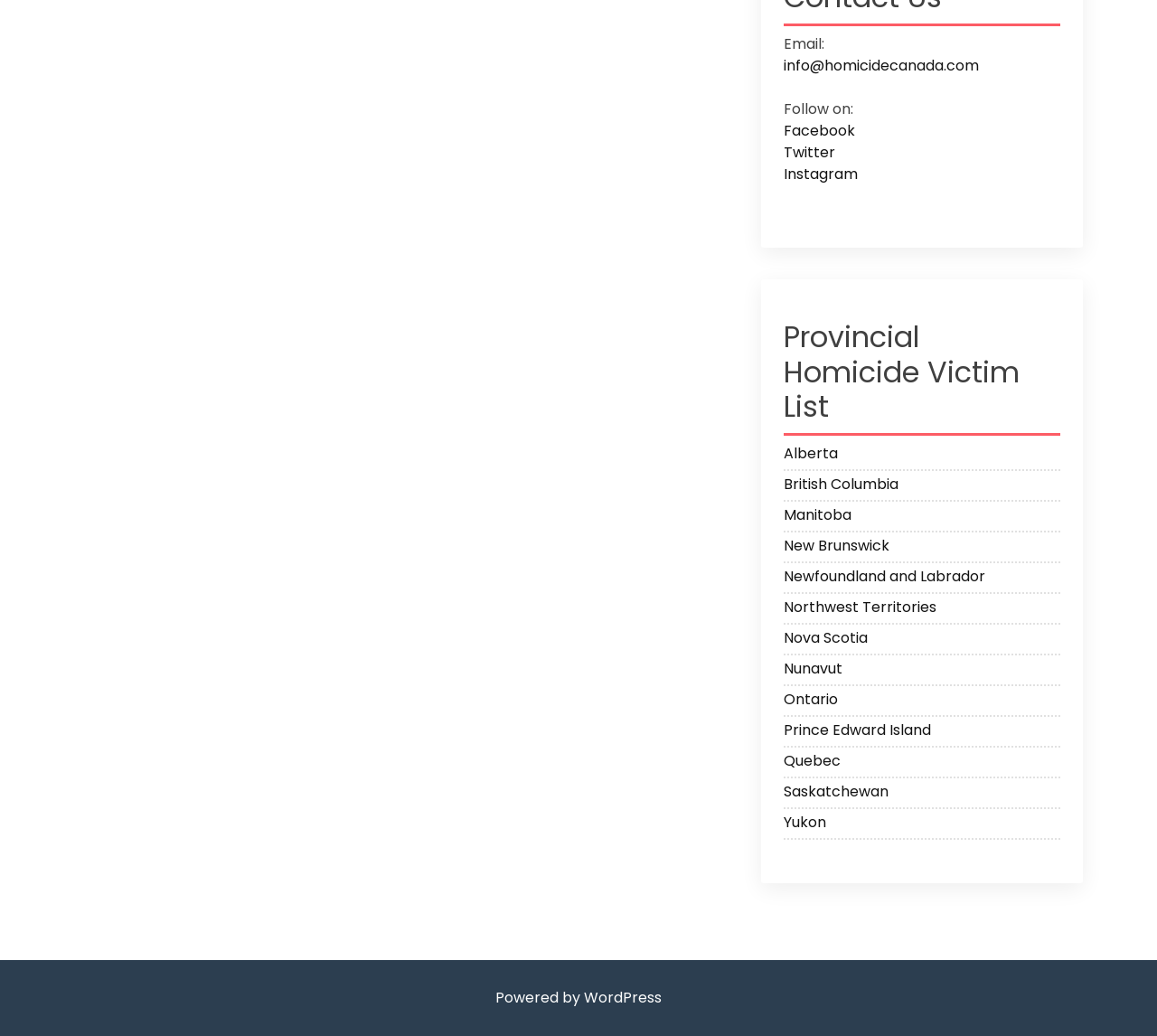Reply to the question below using a single word or brief phrase:
What is the platform that powers this website?

WordPress